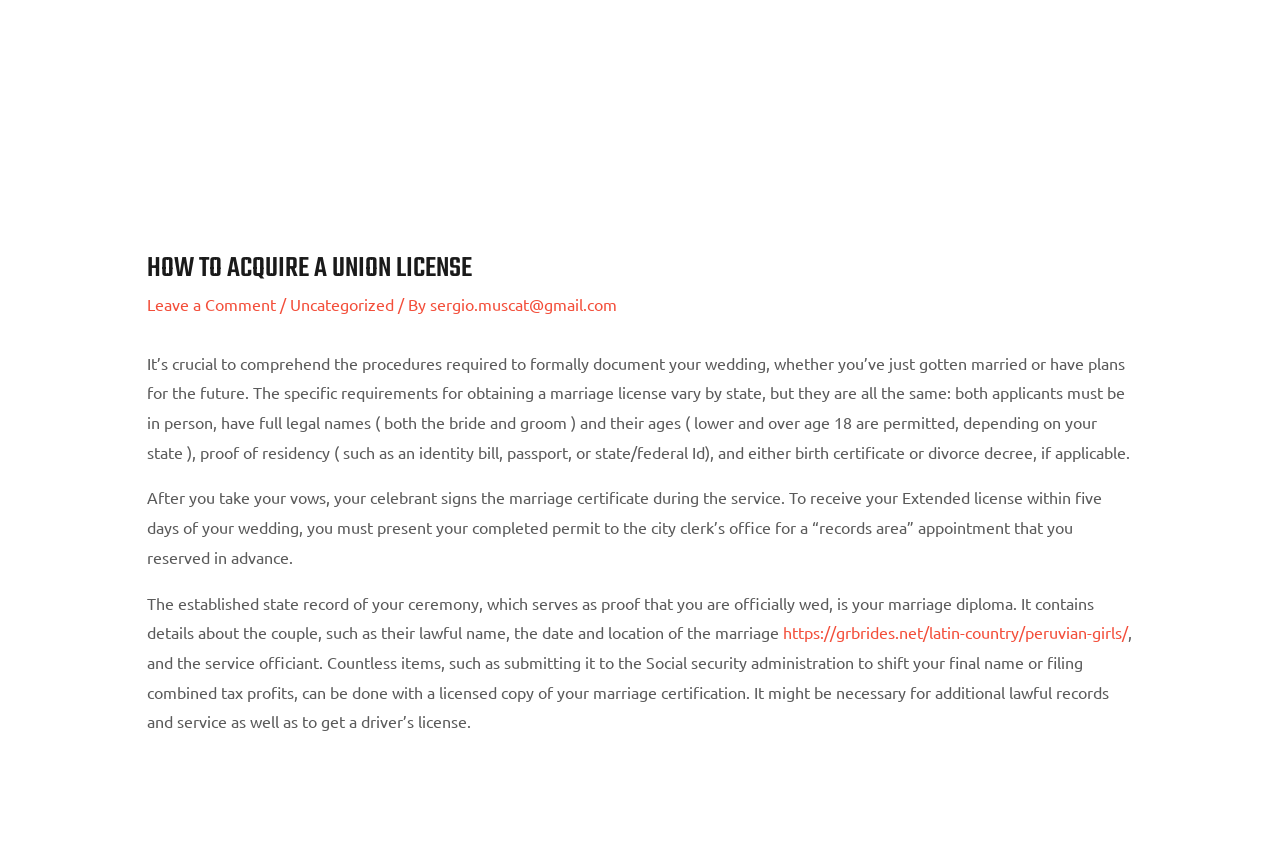Find the bounding box coordinates for the HTML element described in this sentence: "https://grbrides.net/latin-country/peruvian-girls/". Provide the coordinates as four float numbers between 0 and 1, in the format [left, top, right, bottom].

[0.611, 0.733, 0.881, 0.756]